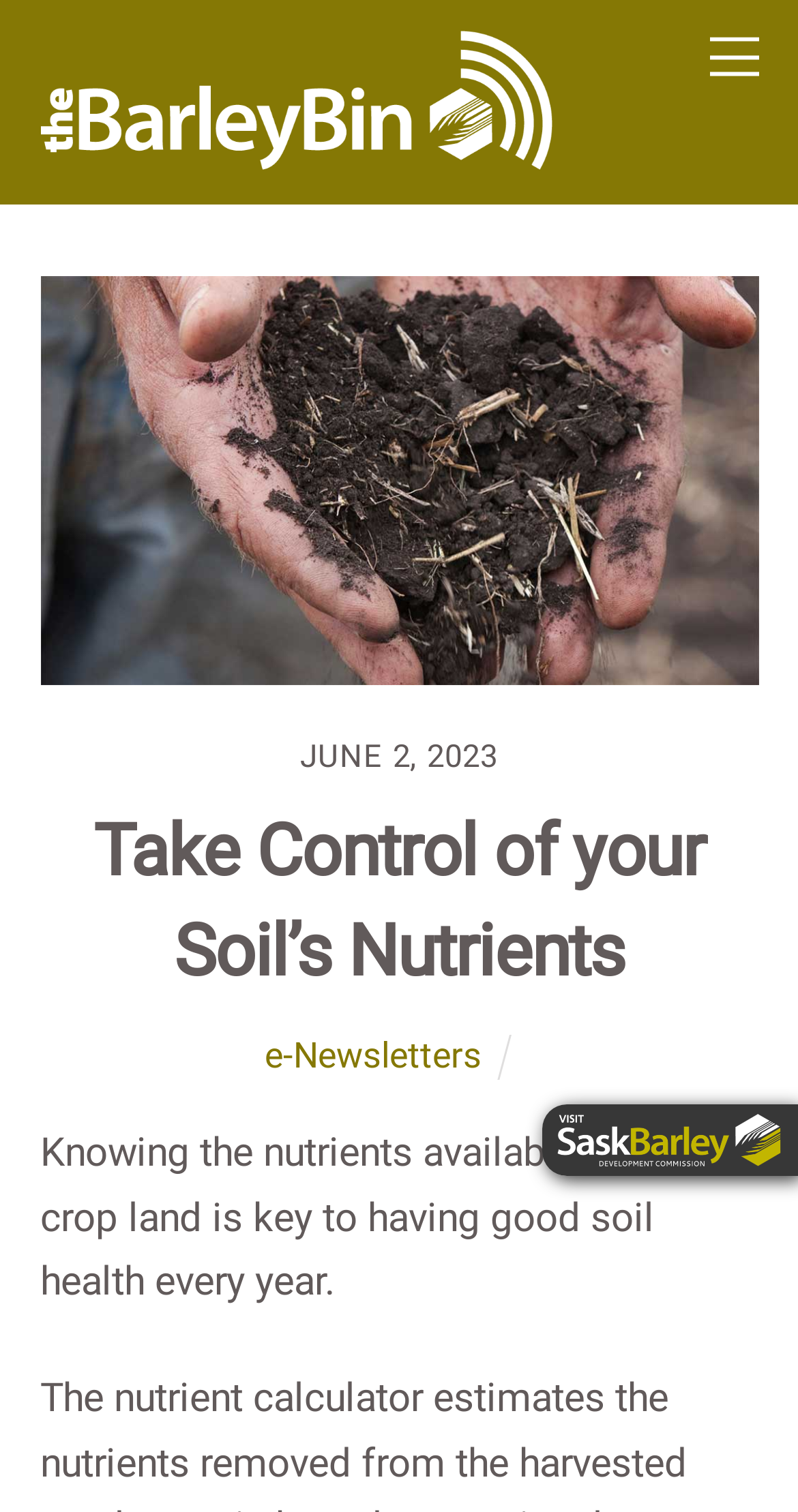For the following element description, predict the bounding box coordinates in the format (top-left x, top-left y, bottom-right x, bottom-right y). All values should be floating point numbers between 0 and 1. Description: alt="Soil" title="Soil"

[0.05, 0.416, 0.95, 0.447]